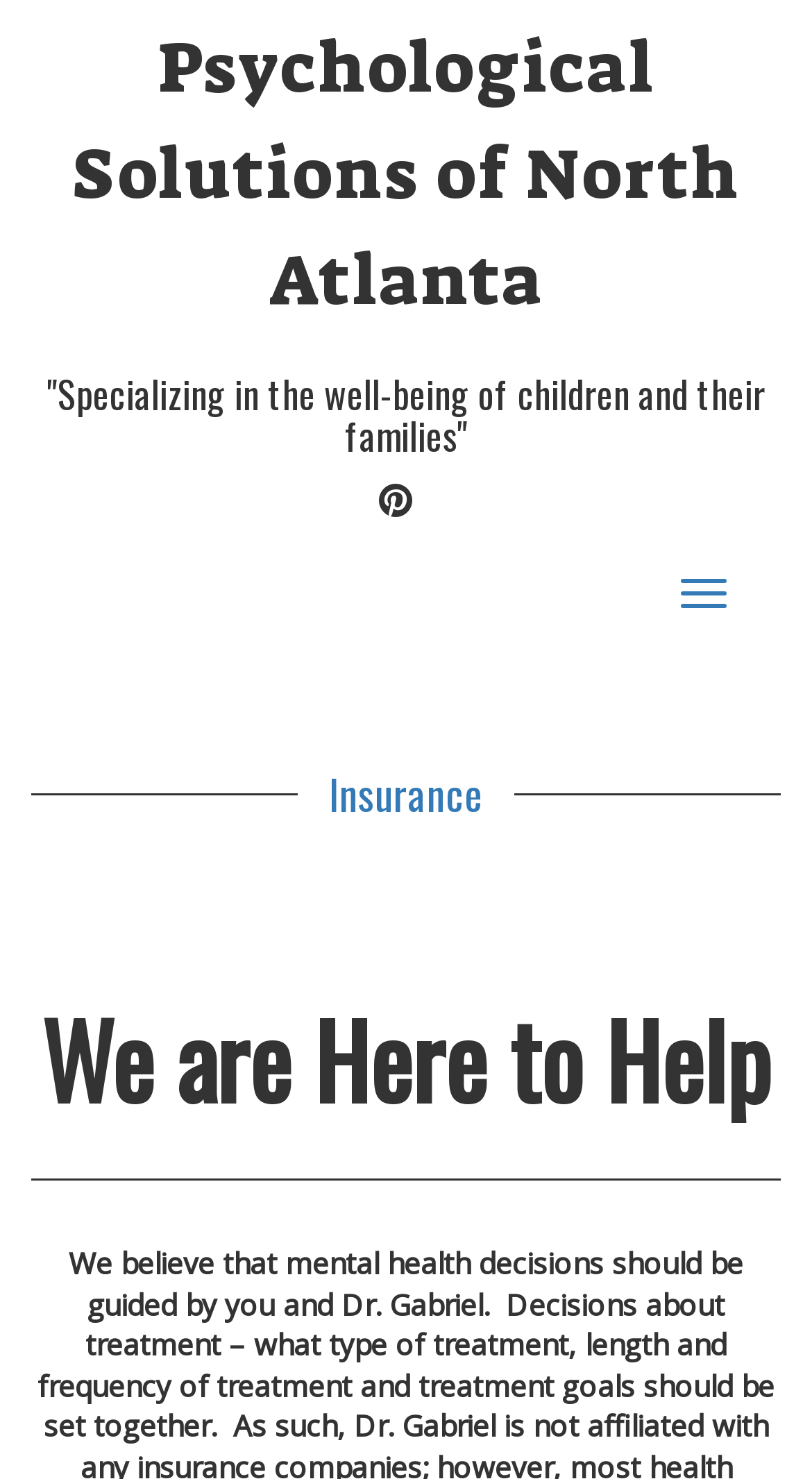Identify the coordinates of the bounding box for the element described below: "Toggle navigation". Return the coordinates as four float numbers between 0 and 1: [left, top, right, bottom].

[0.81, 0.378, 0.923, 0.425]